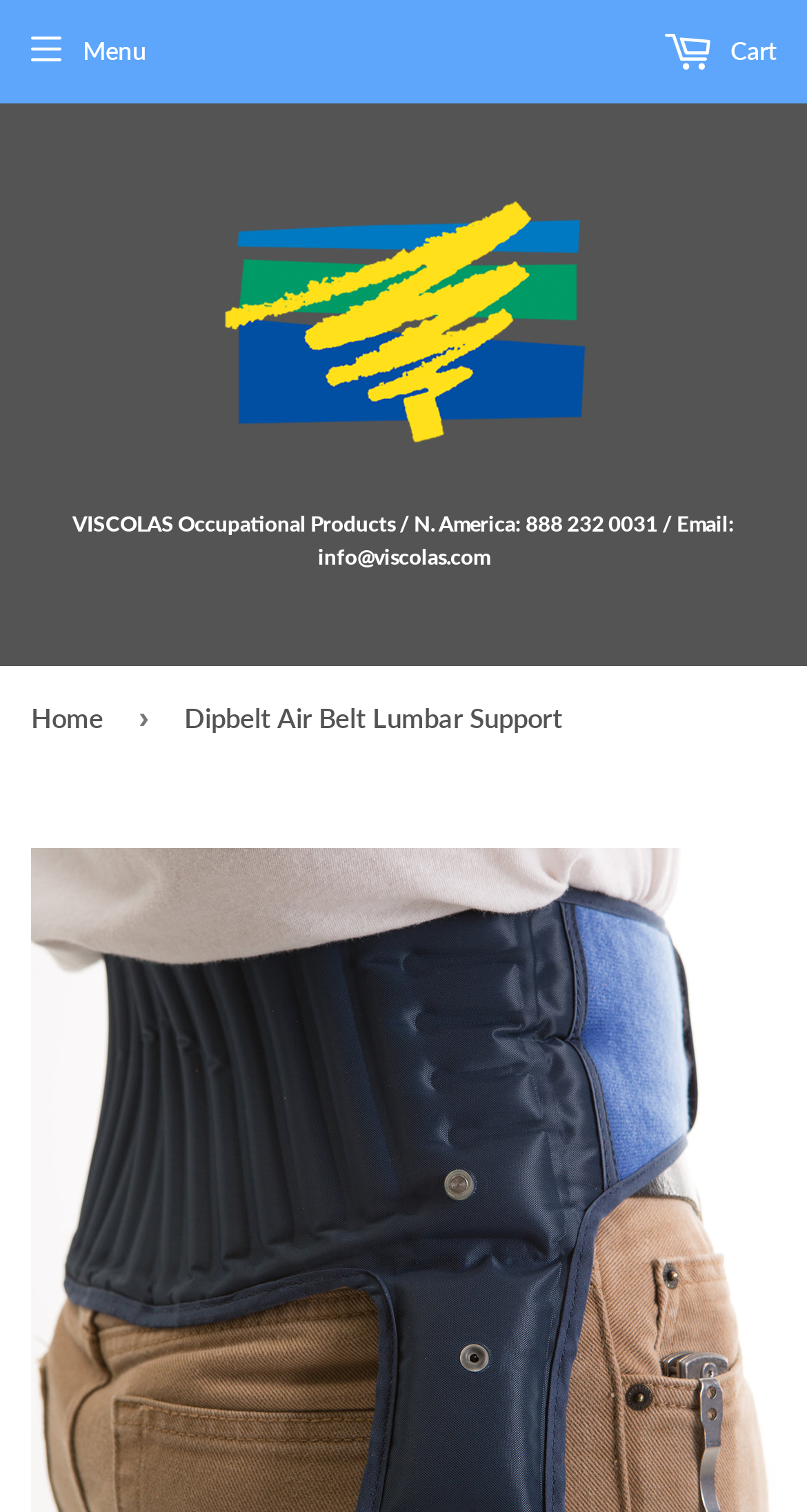Is the shopping cart empty?
Provide a one-word or short-phrase answer based on the image.

No